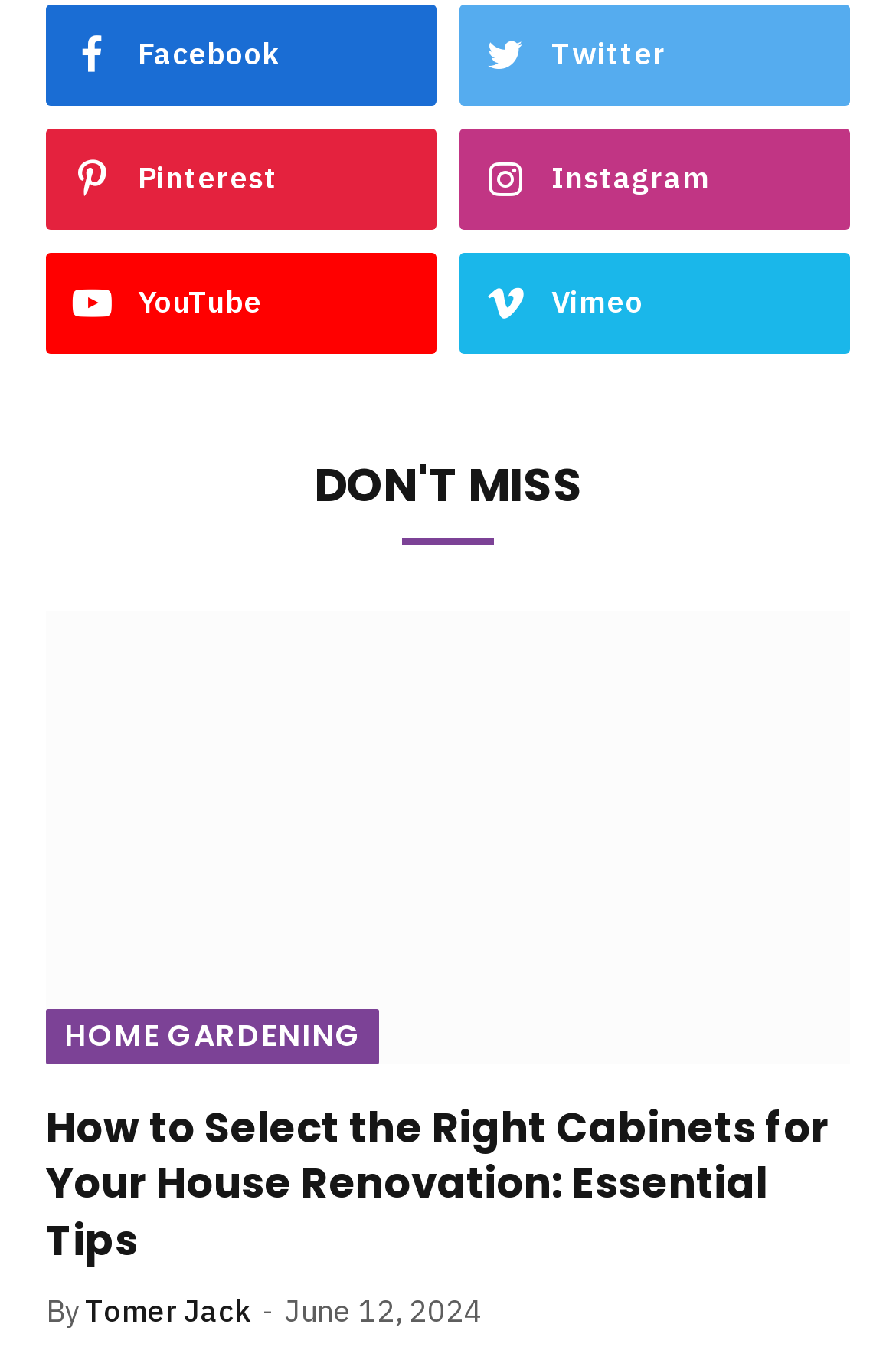Show the bounding box coordinates for the HTML element described as: "Twitter".

[0.513, 0.003, 0.949, 0.078]